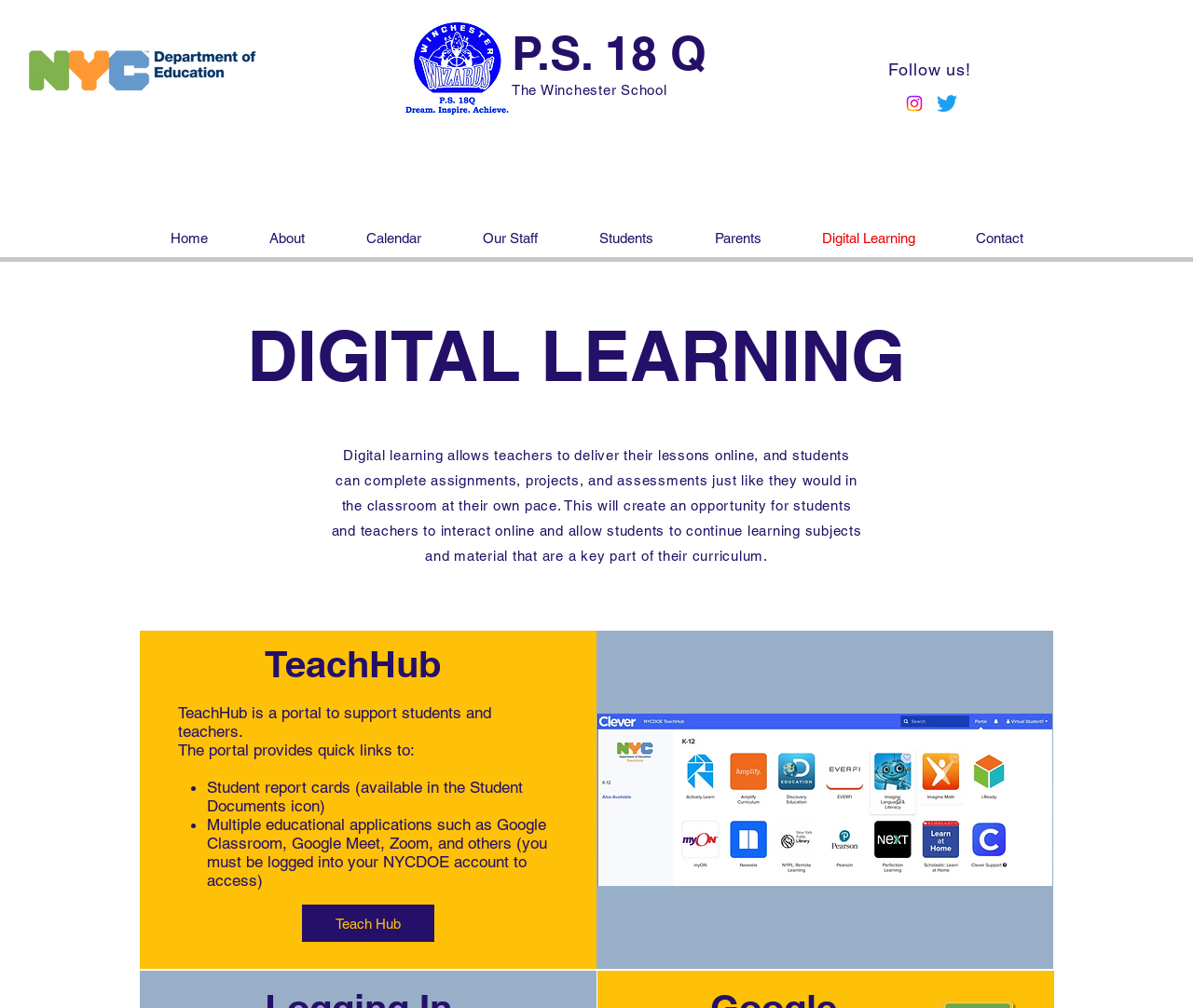What is the name of the school?
Please answer using one word or phrase, based on the screenshot.

P.S. 18 Q